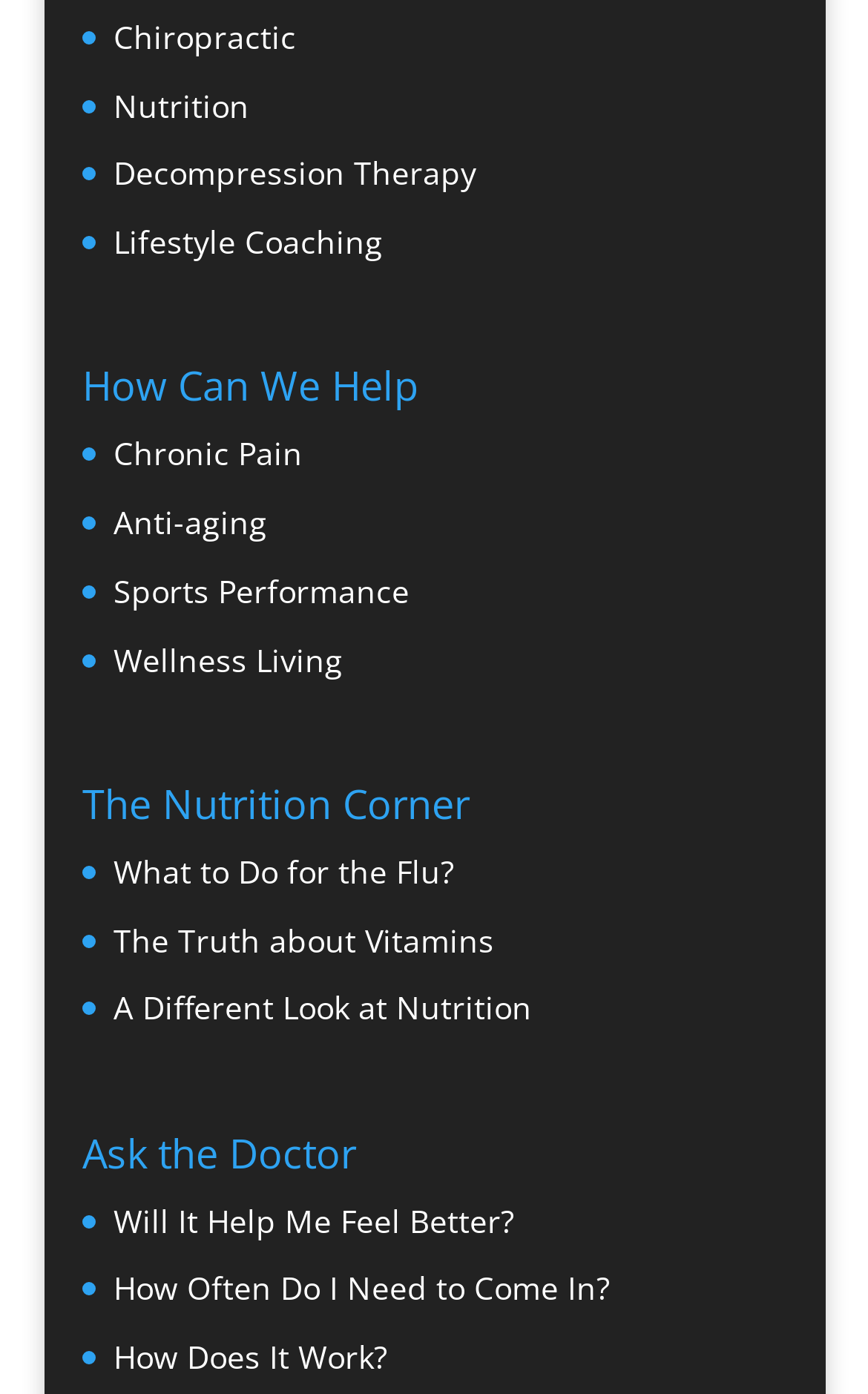Answer the question below in one word or phrase:
What is the topic of the section with links 'What to Do for the Flu?', 'The Truth about Vitamins', etc.?

Nutrition